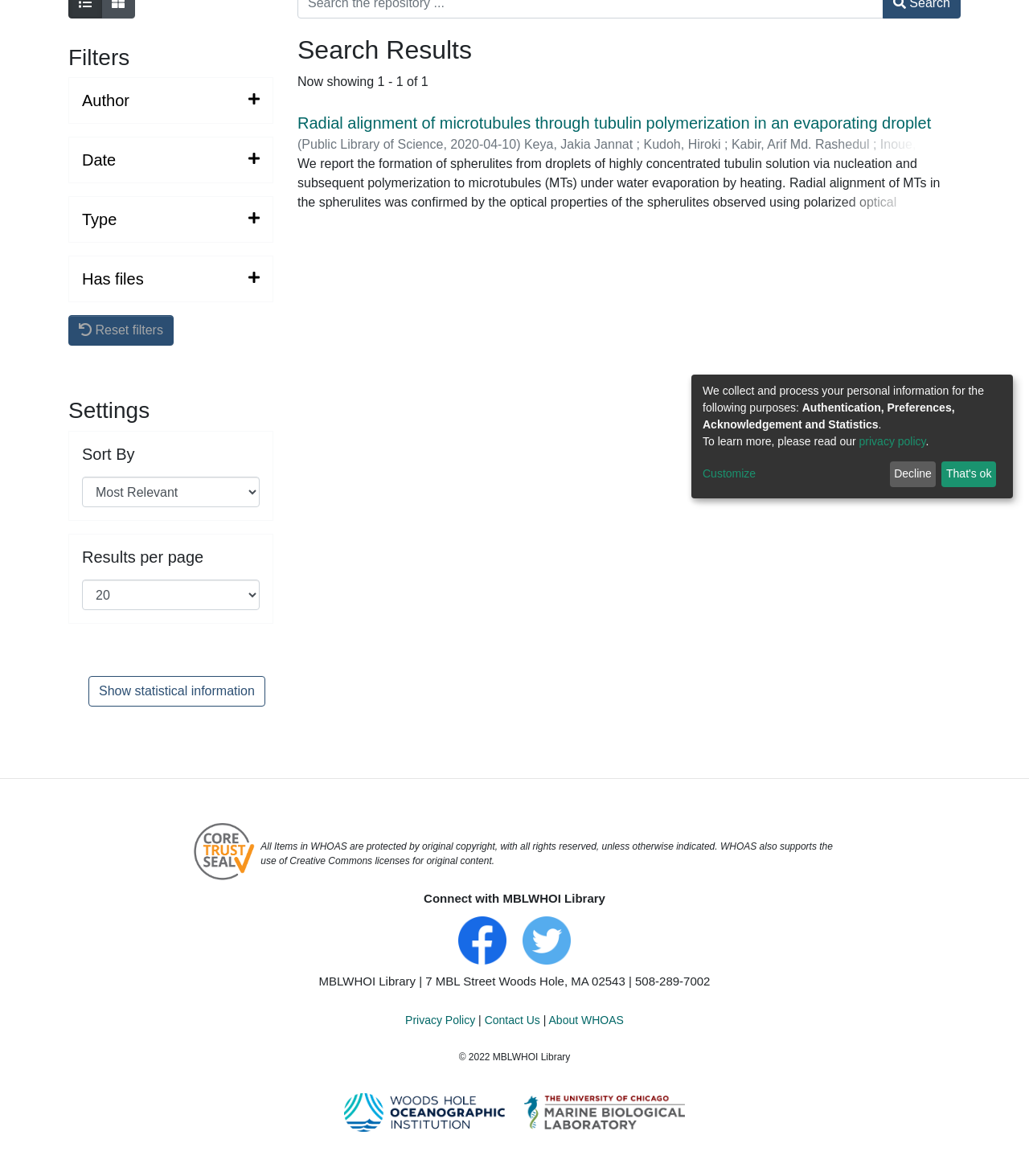Determine the bounding box for the HTML element described here: "Show statistical information". The coordinates should be given as [left, top, right, bottom] with each number being a float between 0 and 1.

[0.086, 0.575, 0.258, 0.601]